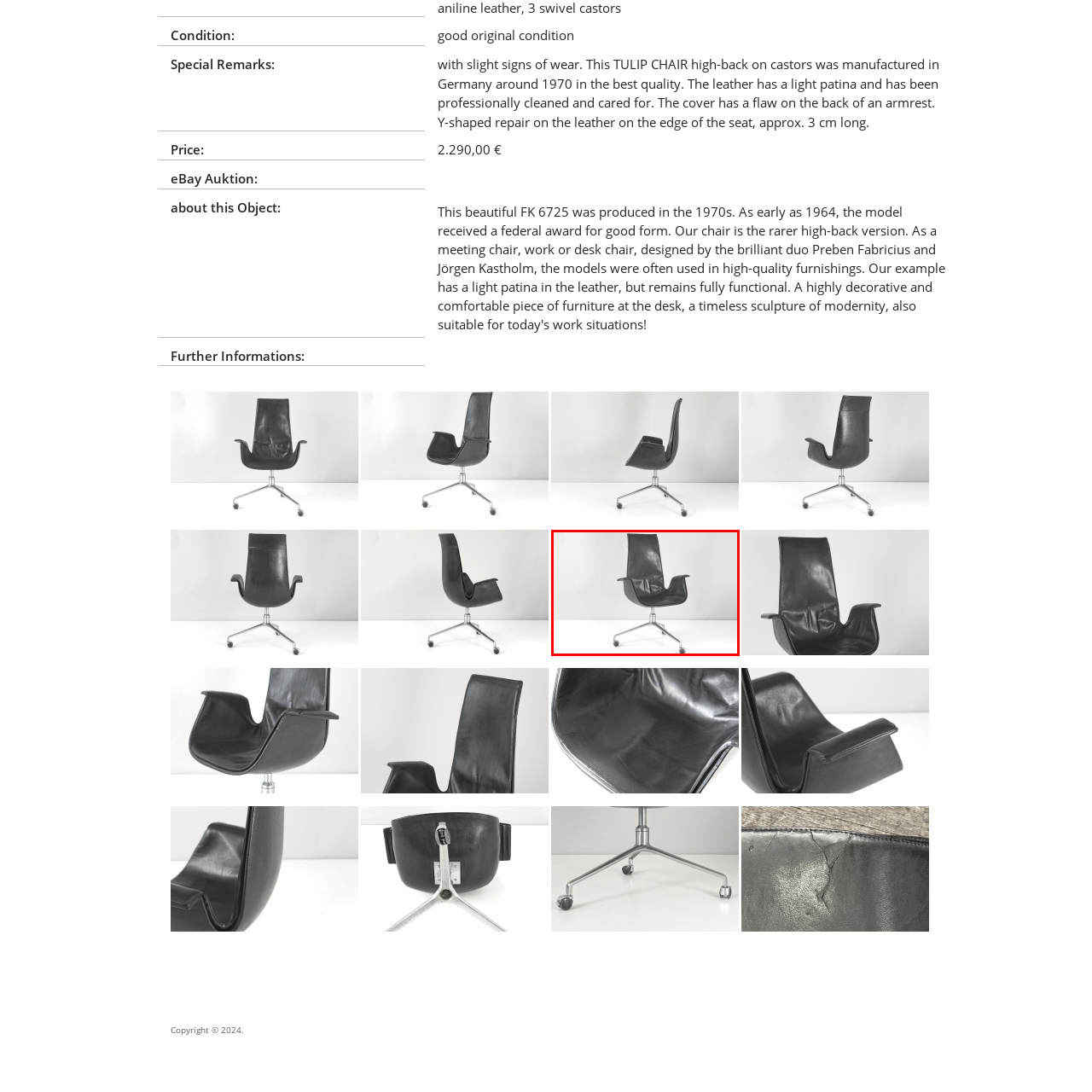Look closely at the image within the red bounding box, What is the condition of the chair? Respond with a single word or short phrase.

Good original condition